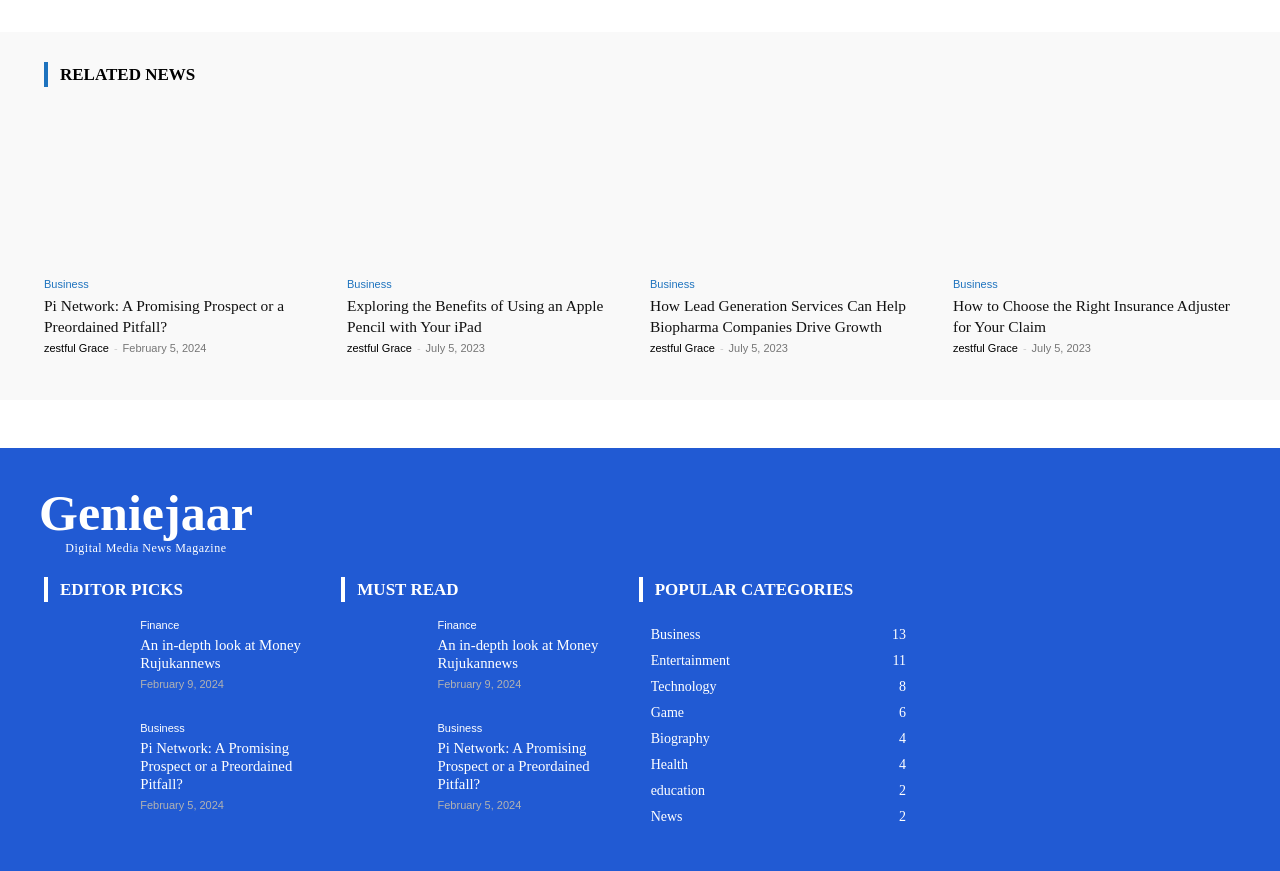Locate the bounding box coordinates of the element to click to perform the following action: 'Check 'EDITOR PICKS''. The coordinates should be given as four float values between 0 and 1, in the form of [left, top, right, bottom].

[0.034, 0.663, 0.251, 0.691]